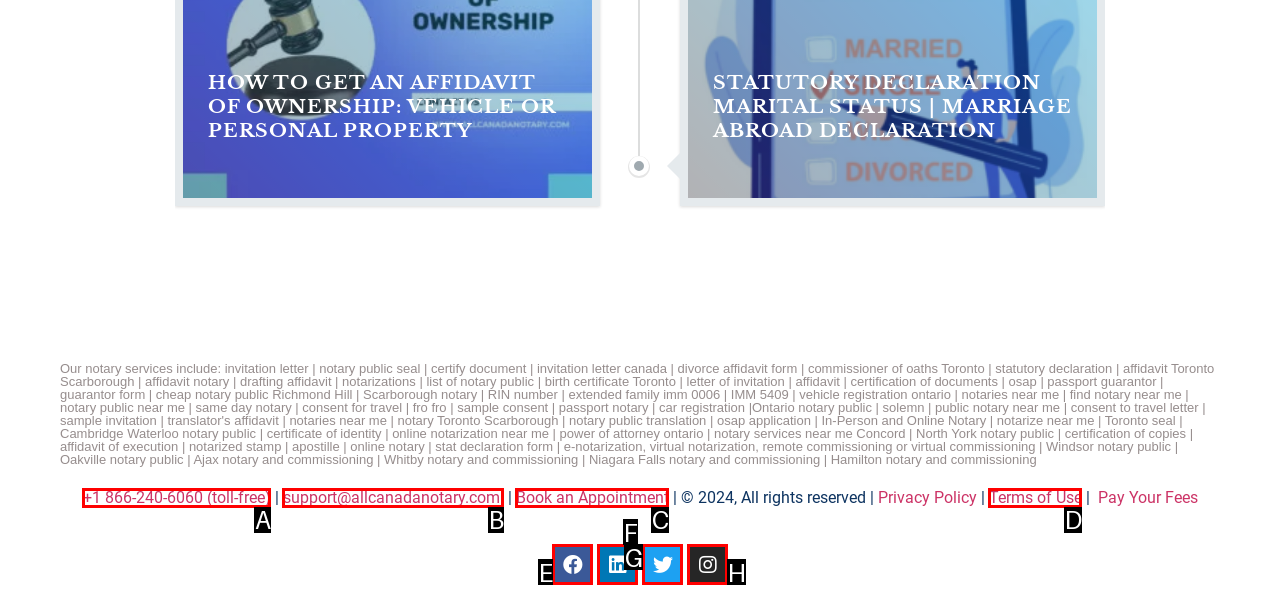Match the following description to a UI element: support@allcanadanotary.com
Provide the letter of the matching option directly.

B